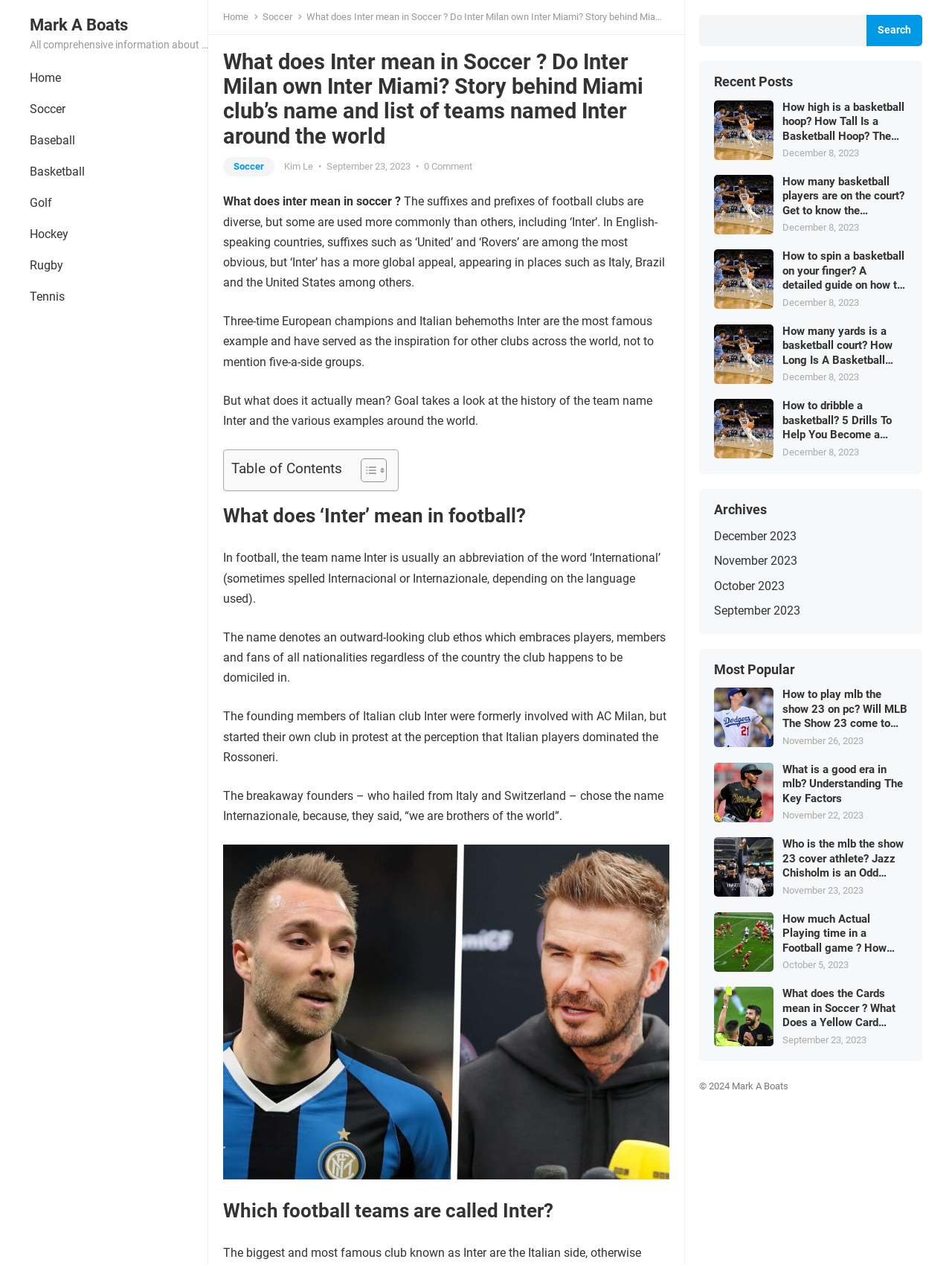Give a concise answer using one word or a phrase to the following question:
Which football teams are called Inter?

Multiple teams